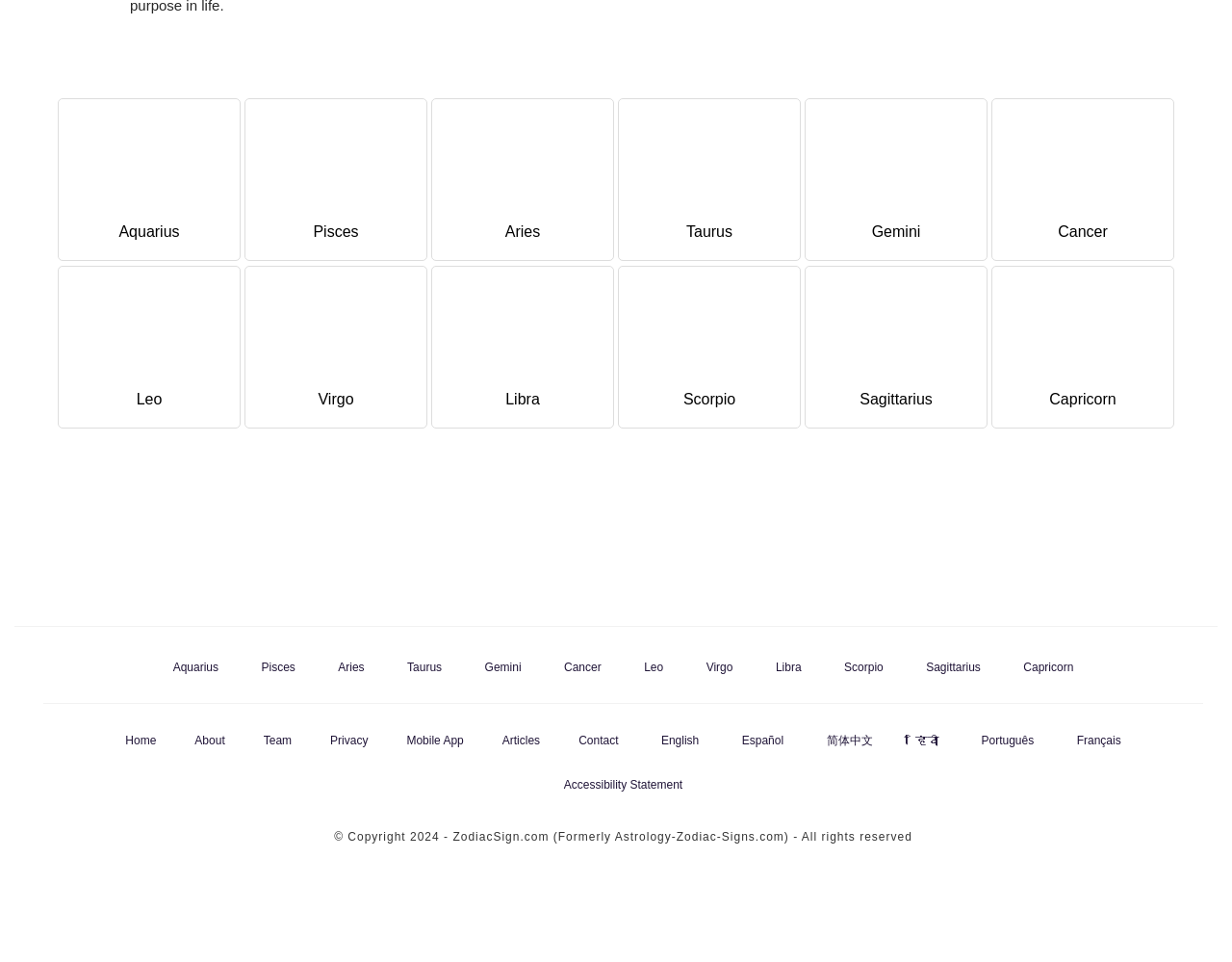Determine the bounding box coordinates of the area to click in order to meet this instruction: "Go to Home page".

[0.094, 0.758, 0.135, 0.782]